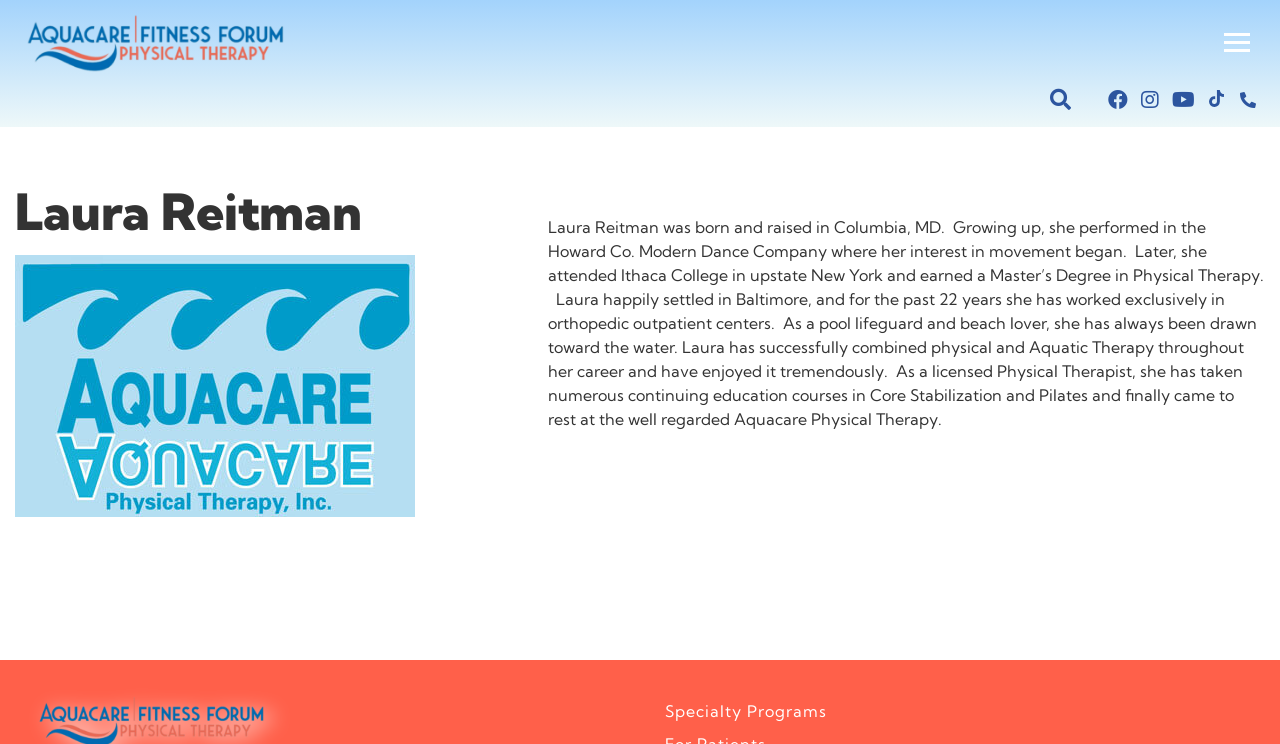Locate the bounding box coordinates of the area to click to fulfill this instruction: "Click the Facebook link". The bounding box should be presented as four float numbers between 0 and 1, in the order [left, top, right, bottom].

[0.866, 0.121, 0.881, 0.148]